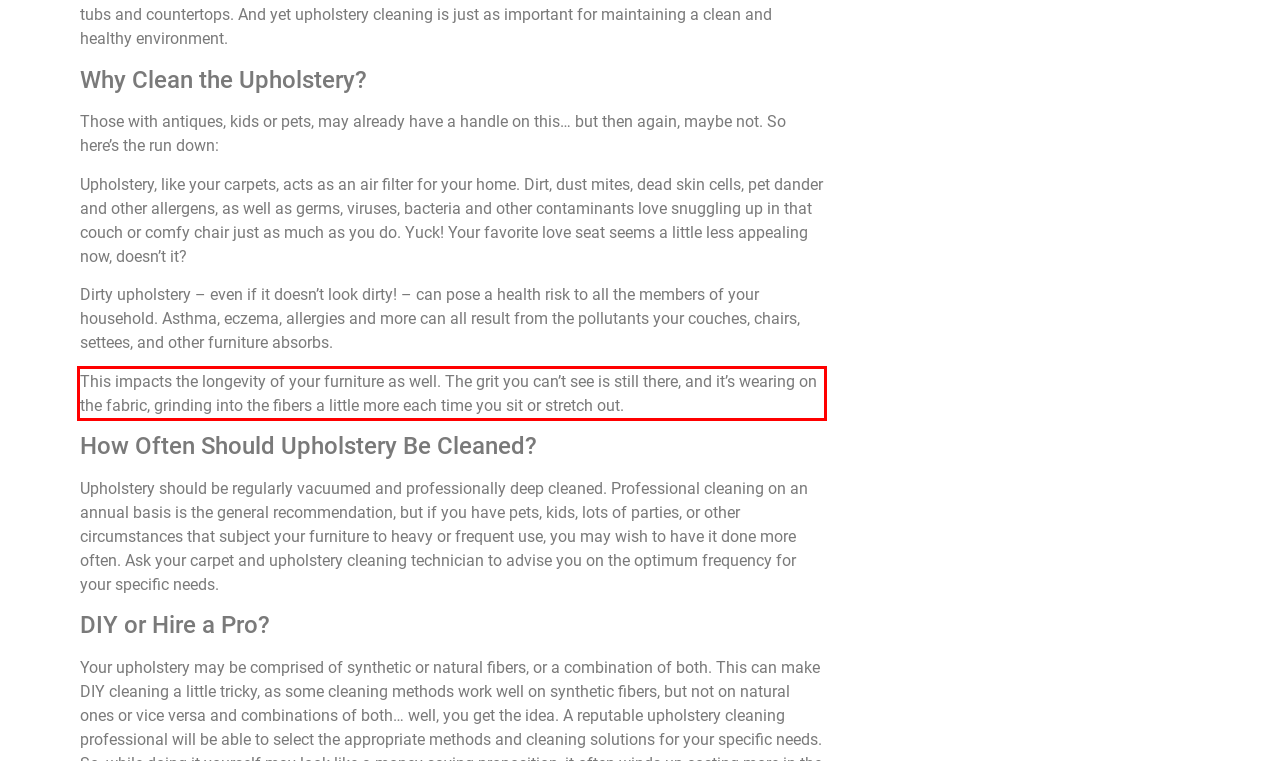Examine the webpage screenshot, find the red bounding box, and extract the text content within this marked area.

This impacts the longevity of your furniture as well. The grit you can’t see is still there, and it’s wearing on the fabric, grinding into the fibers a little more each time you sit or stretch out.